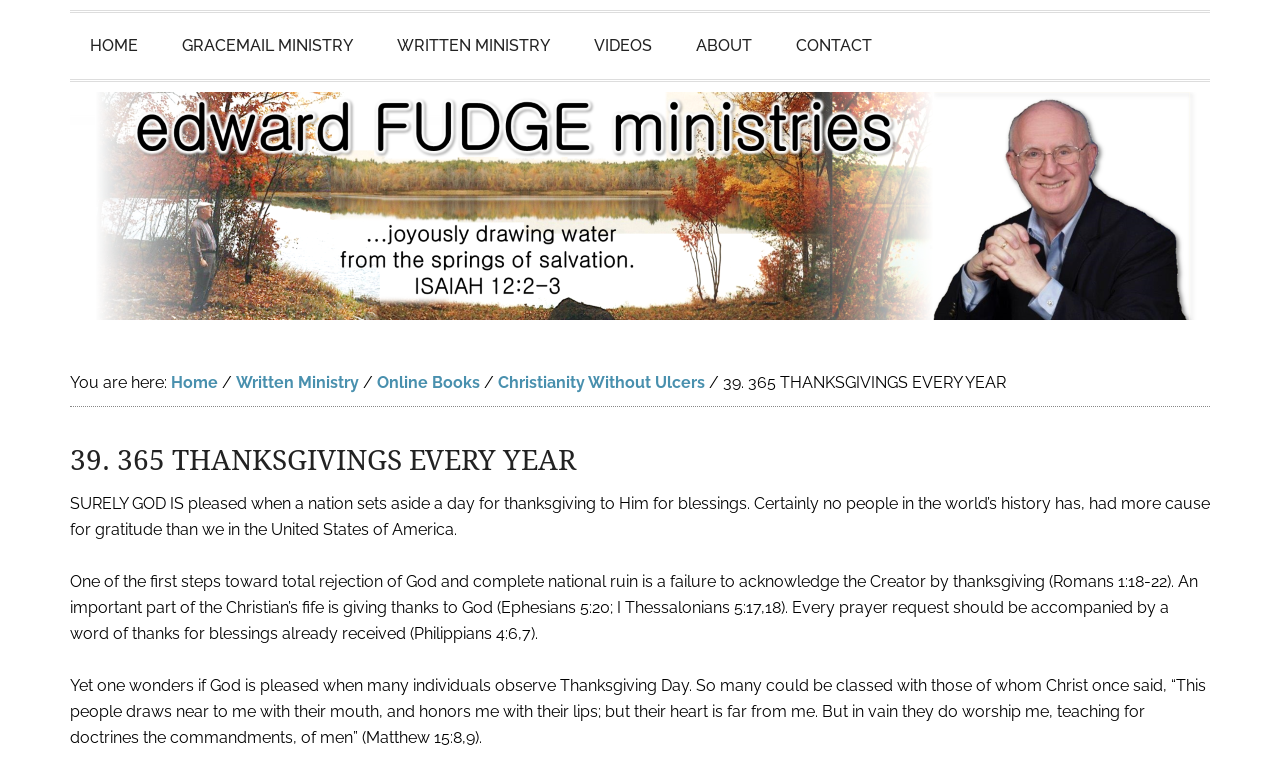What is the Bible verse mentioned in the text?
Offer a detailed and exhaustive answer to the question.

The Bible verse mentioned in the text is Romans 1:18-22, which is mentioned in the static text 'One of the first steps toward total rejection of God and complete national ruin is a failure to acknowledge the Creator by thanksgiving (Romans 1:18-22).'